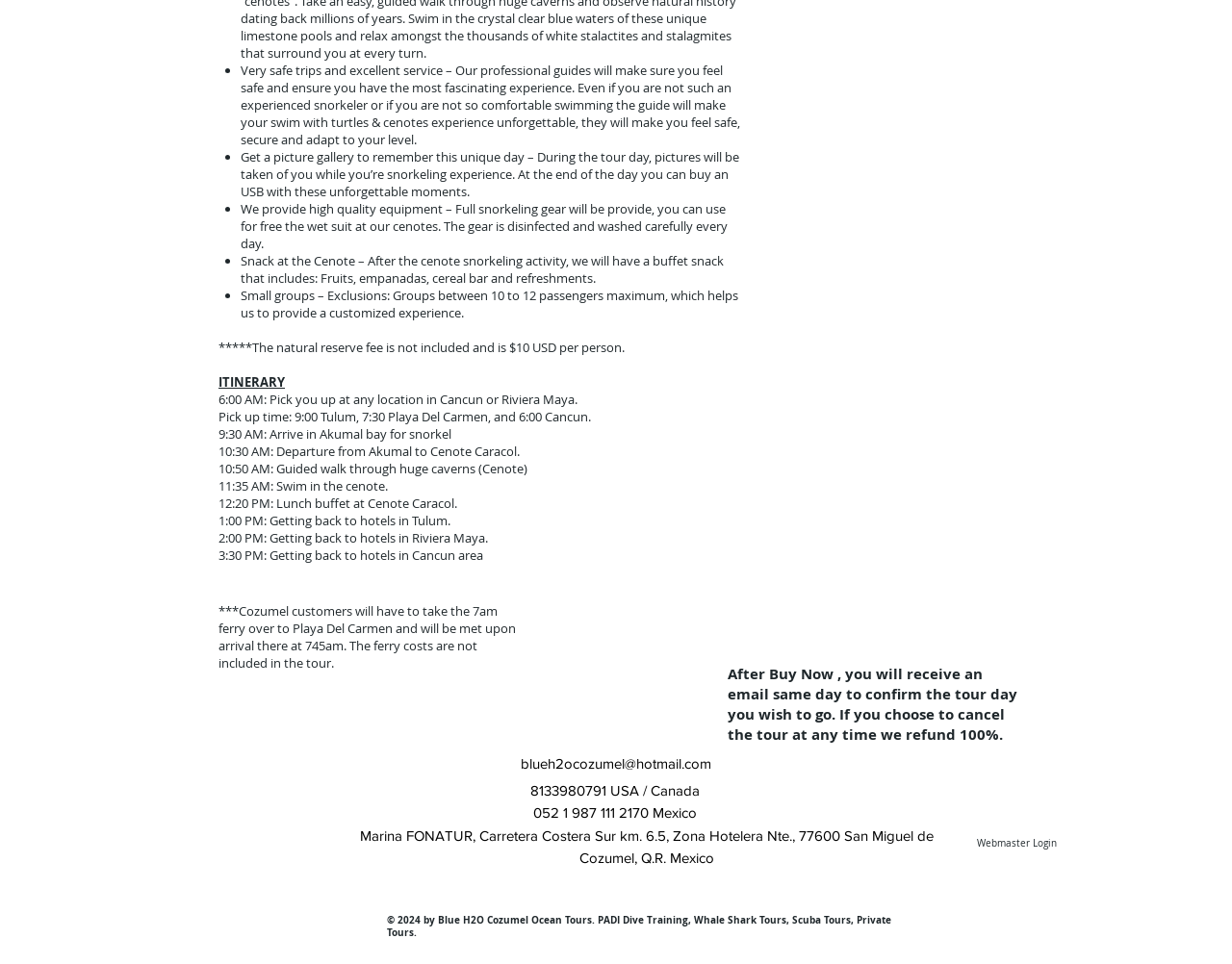What is included in the buffet snack?
Analyze the screenshot and provide a detailed answer to the question.

I found this information in the text 'Snack at the Cenote – After the cenote snorkeling activity, we will have a buffet snack that includes: Fruits, empanadas, cereal bar and refreshments.' This lists the items that are included in the buffet snack.